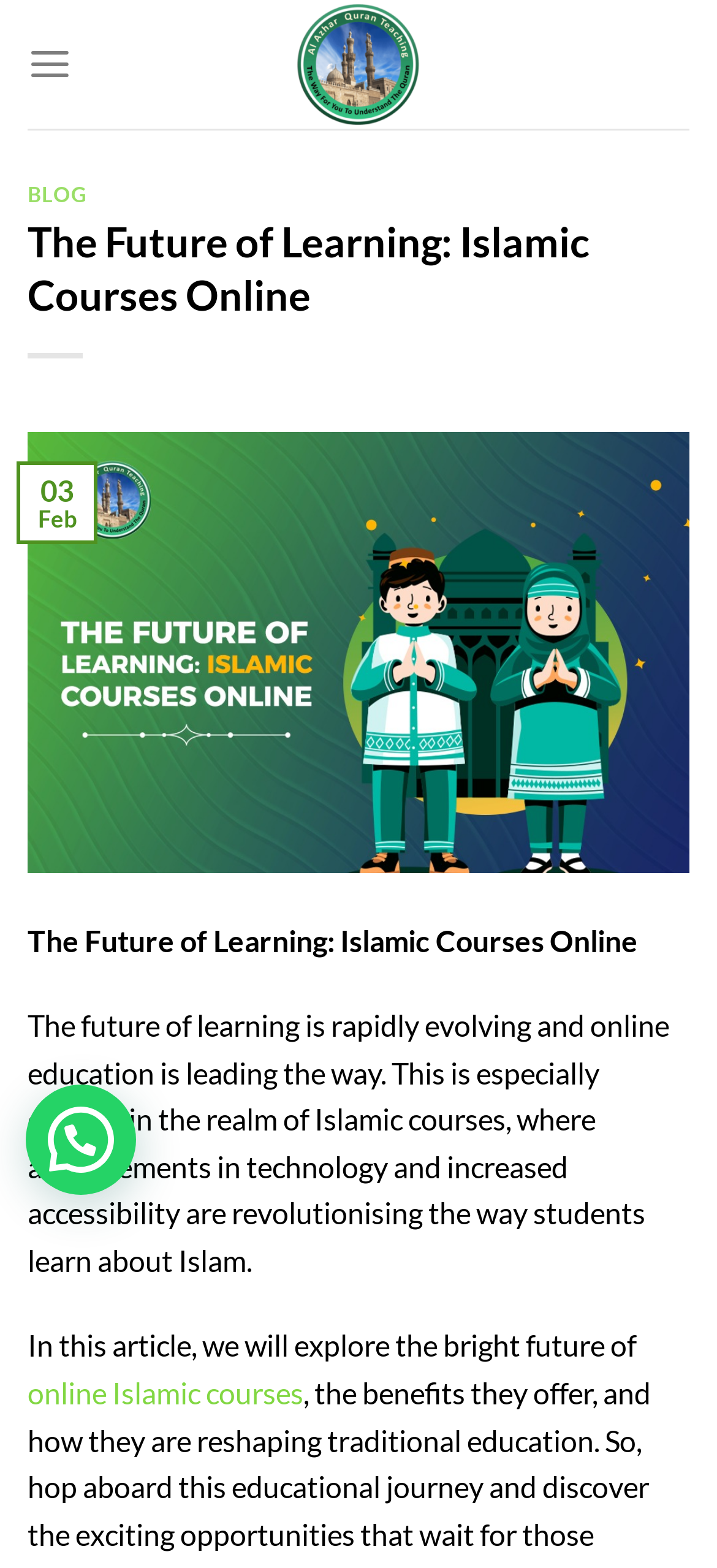Please find the bounding box for the following UI element description. Provide the coordinates in (top-left x, top-left y, bottom-right x, bottom-right y) format, with values between 0 and 1: online Islamic courses

[0.038, 0.877, 0.423, 0.899]